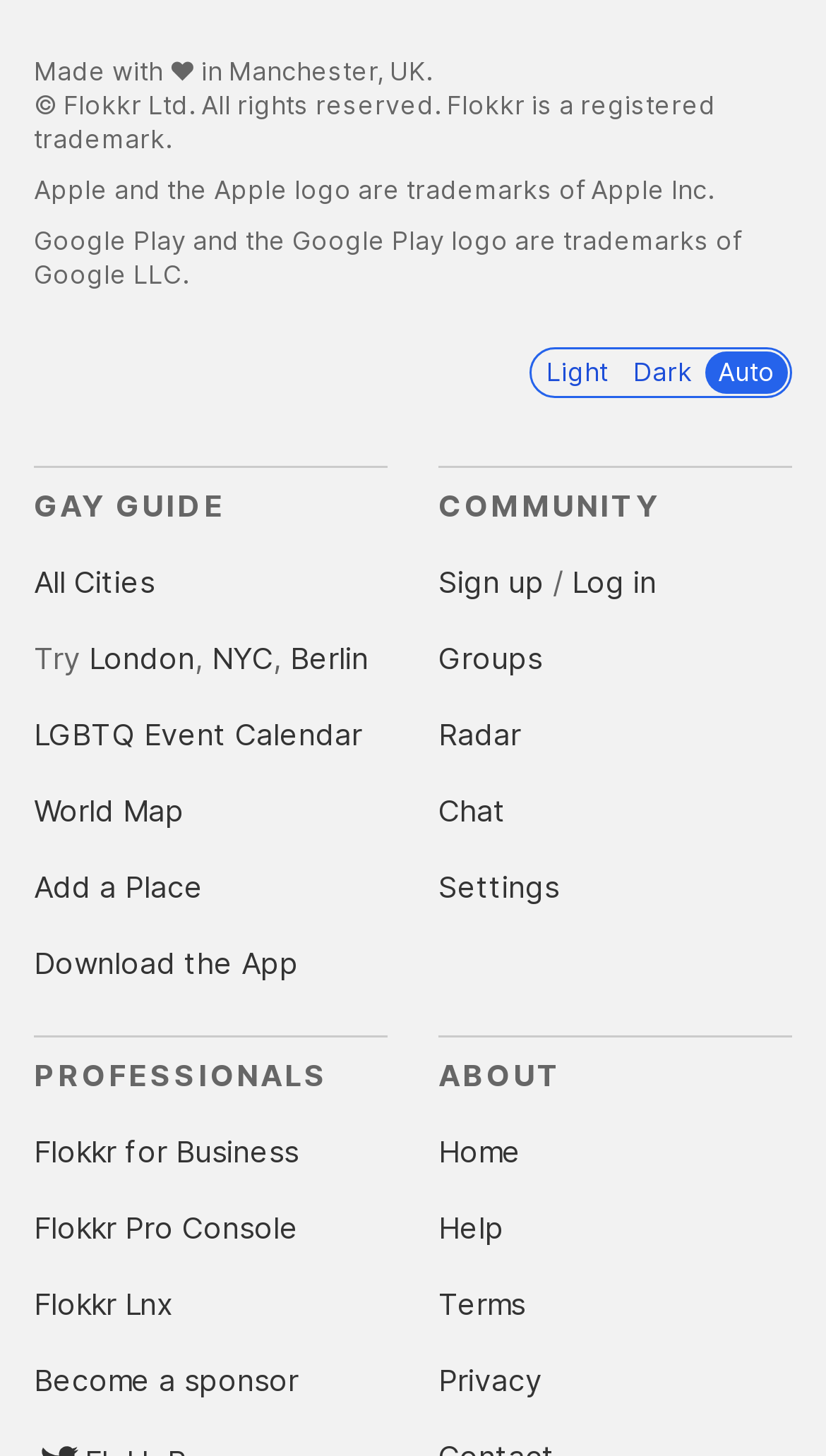Please provide a comprehensive response to the question based on the details in the image: What is the purpose of the 'Add a Place' link?

The 'Add a Place' link allows users to add a new place to the platform, likely for others to discover and explore.